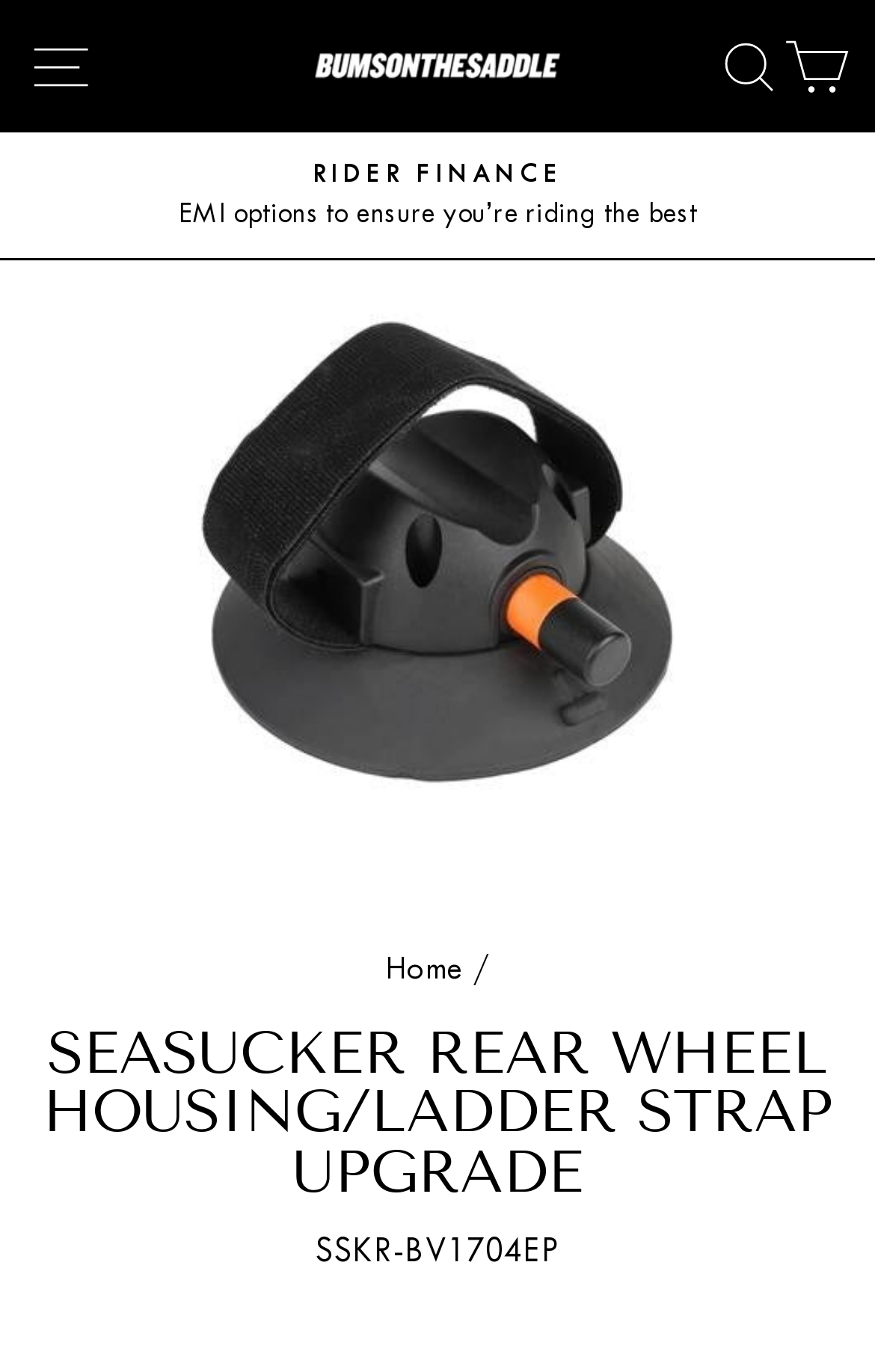Give the bounding box coordinates for the element described by: "icon-hamburger Site navigation".

[0.024, 0.011, 0.112, 0.085]